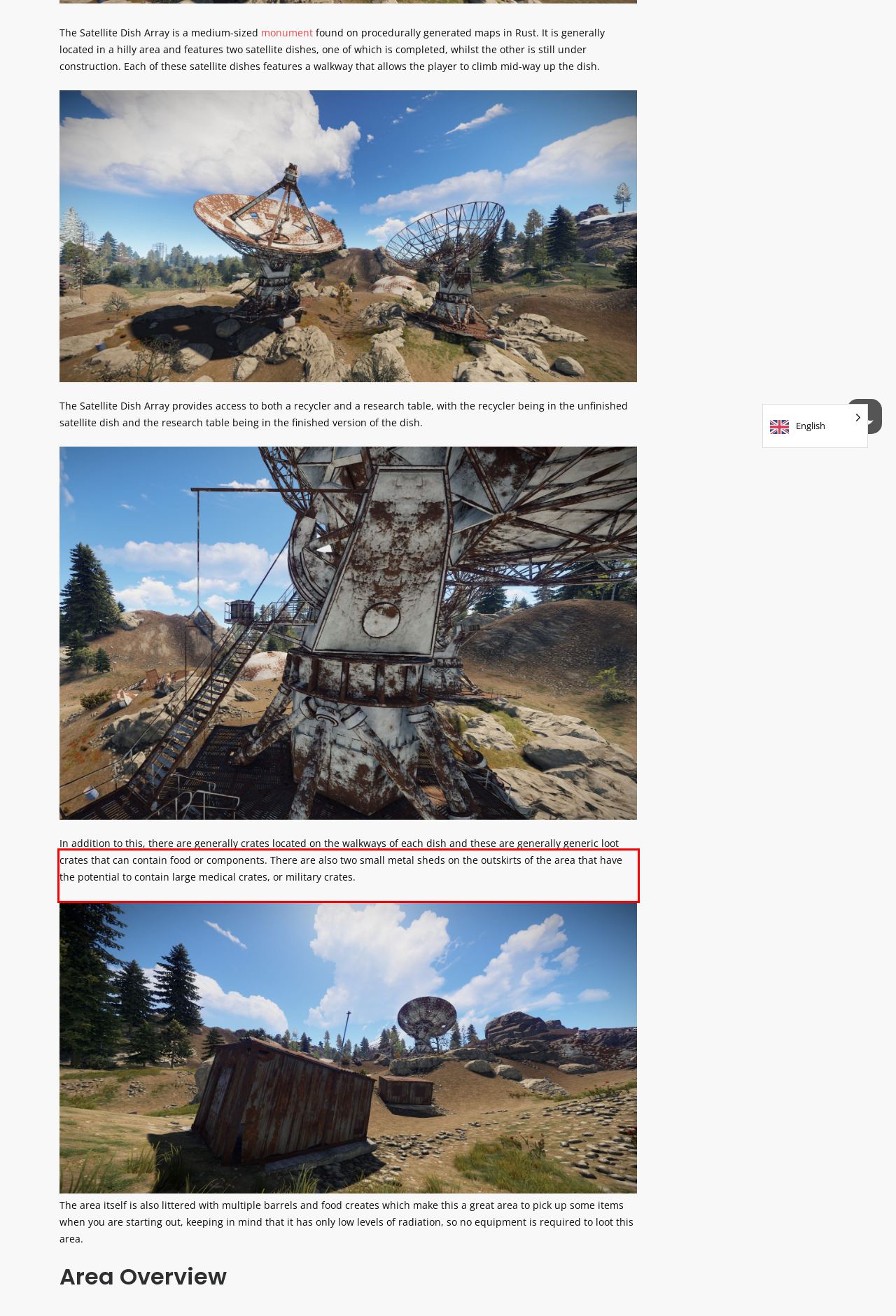Using the provided webpage screenshot, recognize the text content in the area marked by the red bounding box.

In addition to this, there are generally crates located on the walkways of each dish and these are generally generic loot crates that can contain food or components. There are also two small metal sheds on the outskirts of the area that have the potential to contain large medical crates, or military crates.